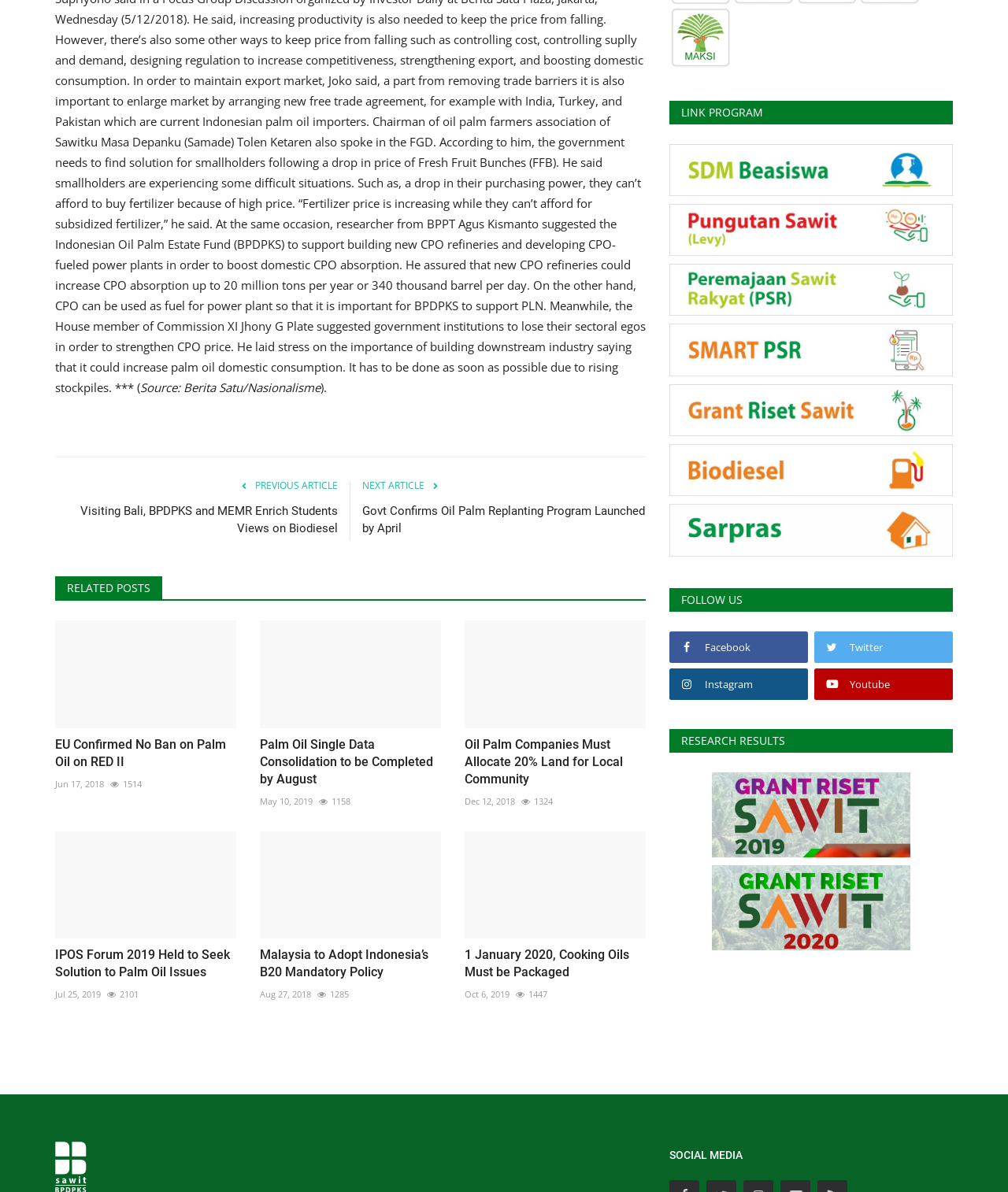Please give a concise answer to this question using a single word or phrase: 
What is the purpose of the 'RELATED POSTS' section?

Show related articles